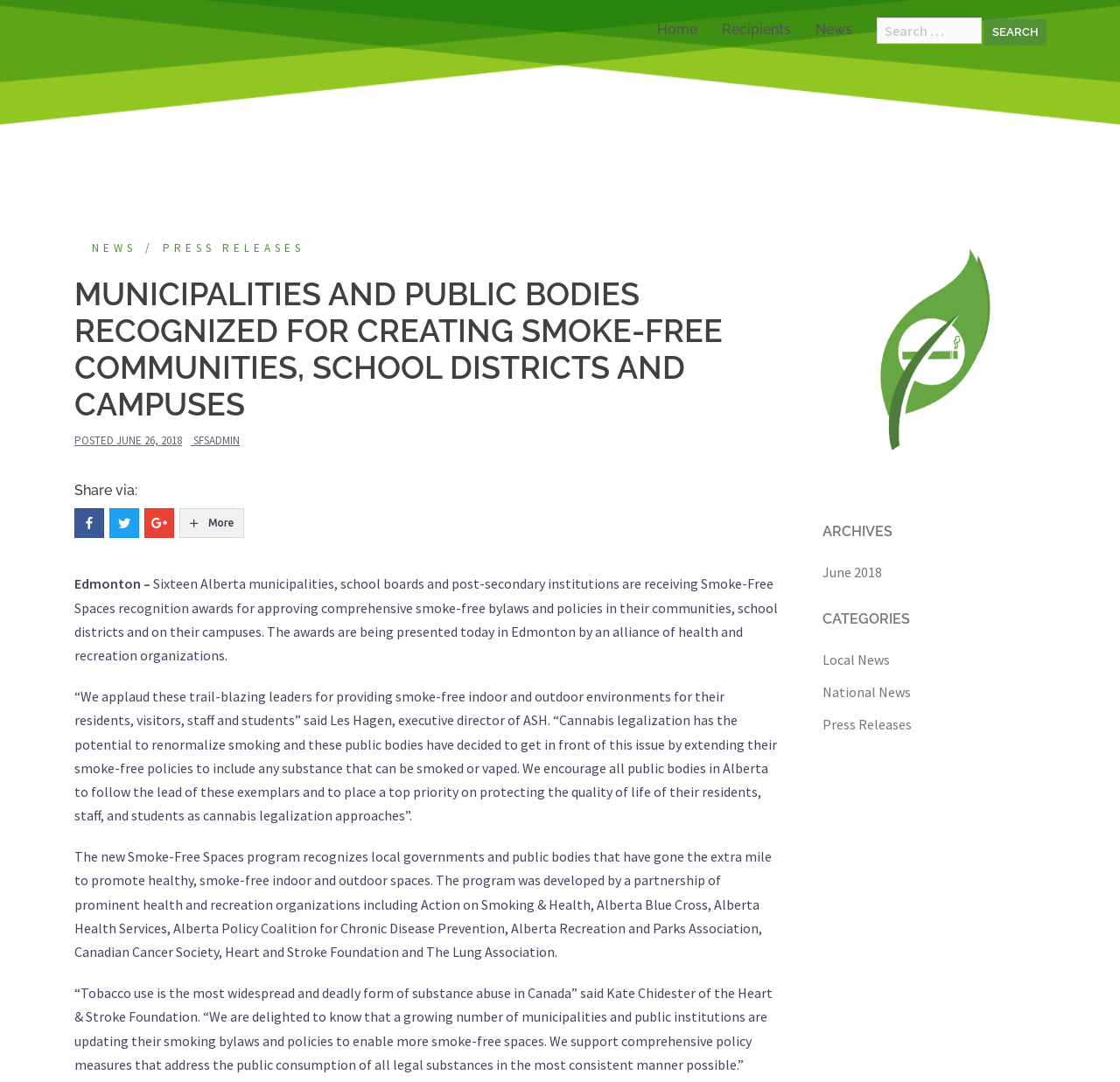Please identify the bounding box coordinates of the area that needs to be clicked to fulfill the following instruction: "Search for something."

[0.783, 0.016, 0.934, 0.044]